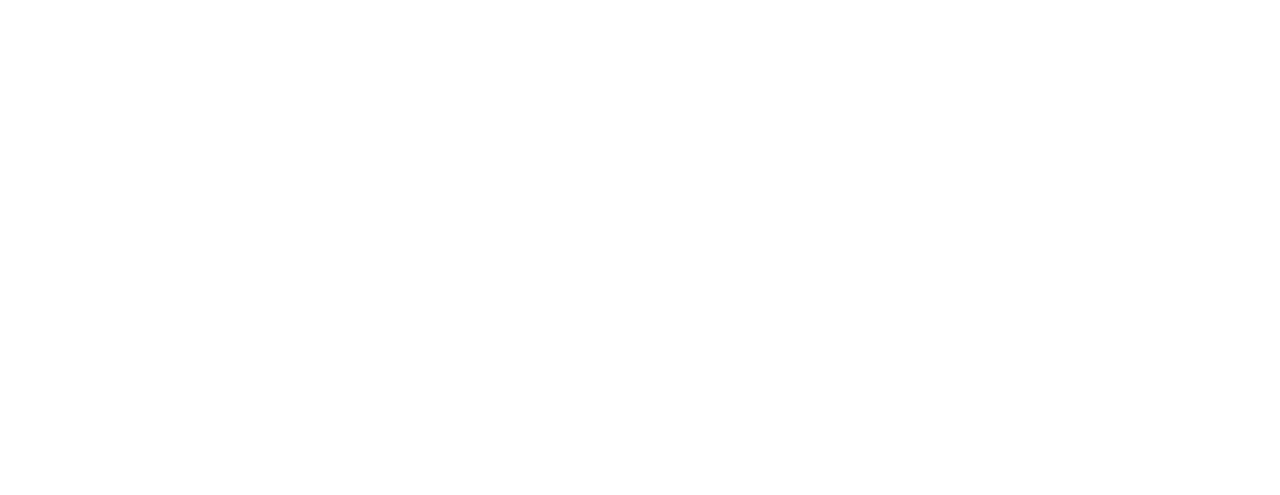Find the bounding box coordinates for the HTML element specified by: "(416) 321 – 1112".

[0.641, 0.612, 0.727, 0.659]